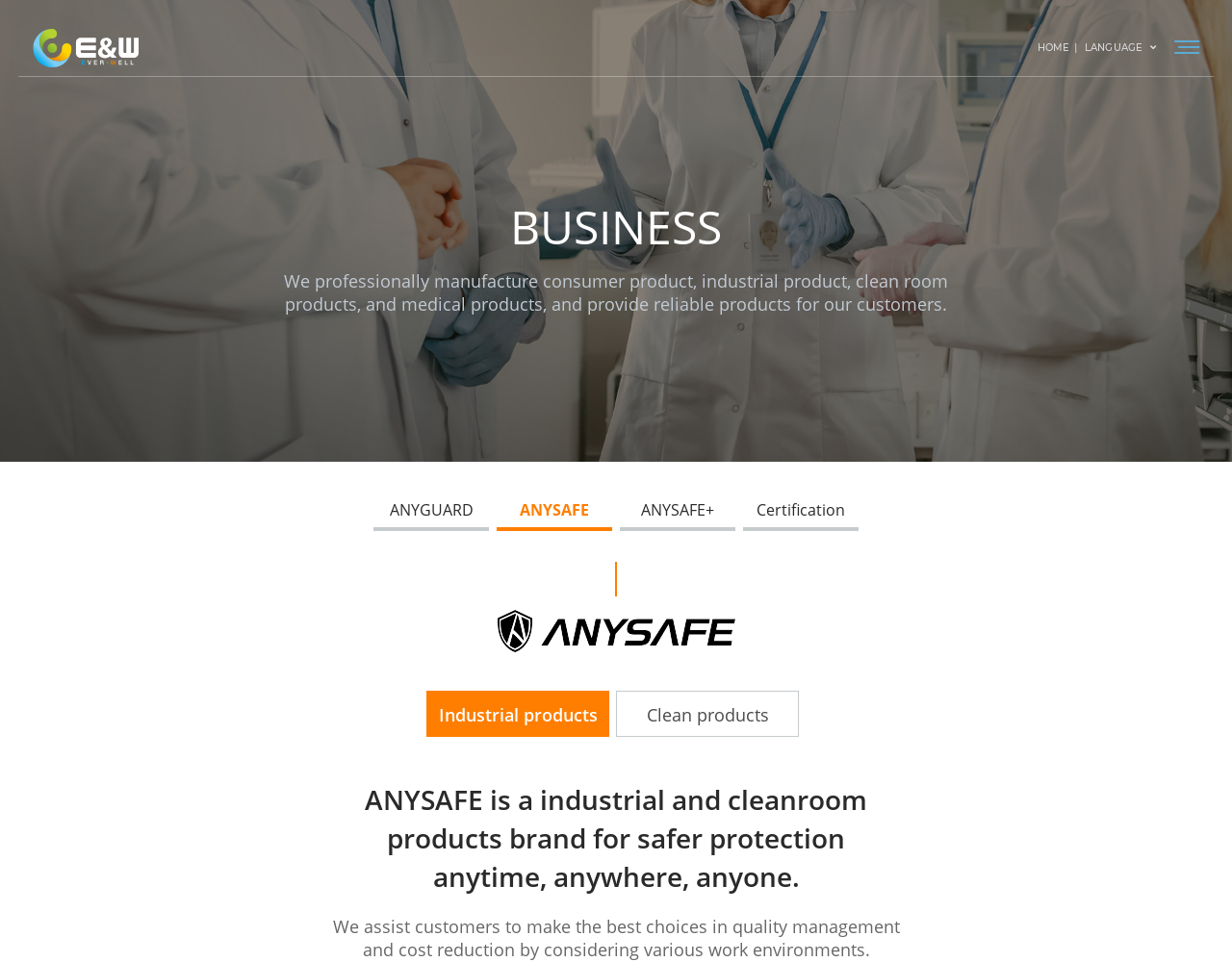Can you pinpoint the bounding box coordinates for the clickable element required for this instruction: "Click the LANGUAGE link"? The coordinates should be four float numbers between 0 and 1, i.e., [left, top, right, bottom].

[0.88, 0.025, 0.938, 0.075]